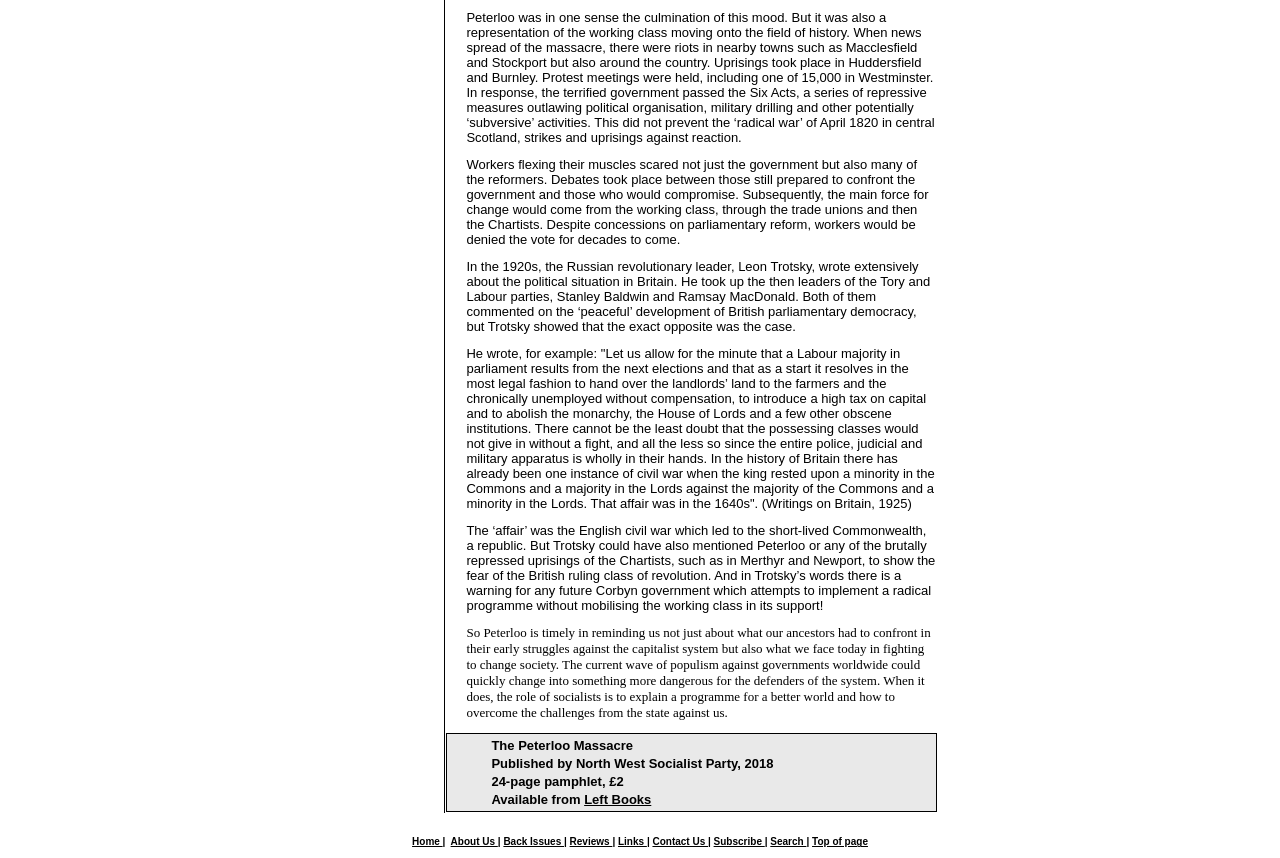Pinpoint the bounding box coordinates of the area that must be clicked to complete this instruction: "Go to 'Top of page'".

[0.634, 0.975, 0.678, 0.988]